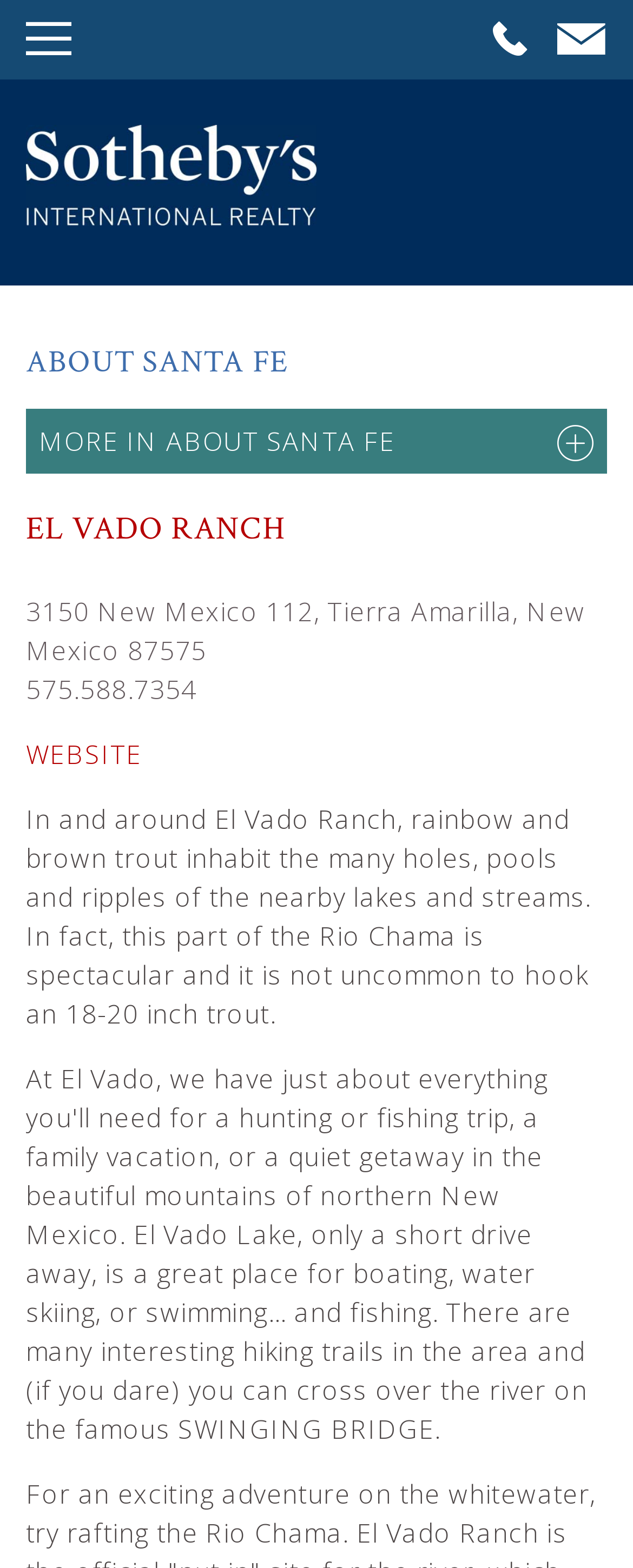What is the topic of the paragraph below the heading 'EL VADO RANCH'?
Utilize the information in the image to give a detailed answer to the question.

I found the topic by reading the StaticText element with the bounding box coordinates [0.041, 0.511, 0.934, 0.658] which mentions trout and fishing in the context of El Vado Ranch.